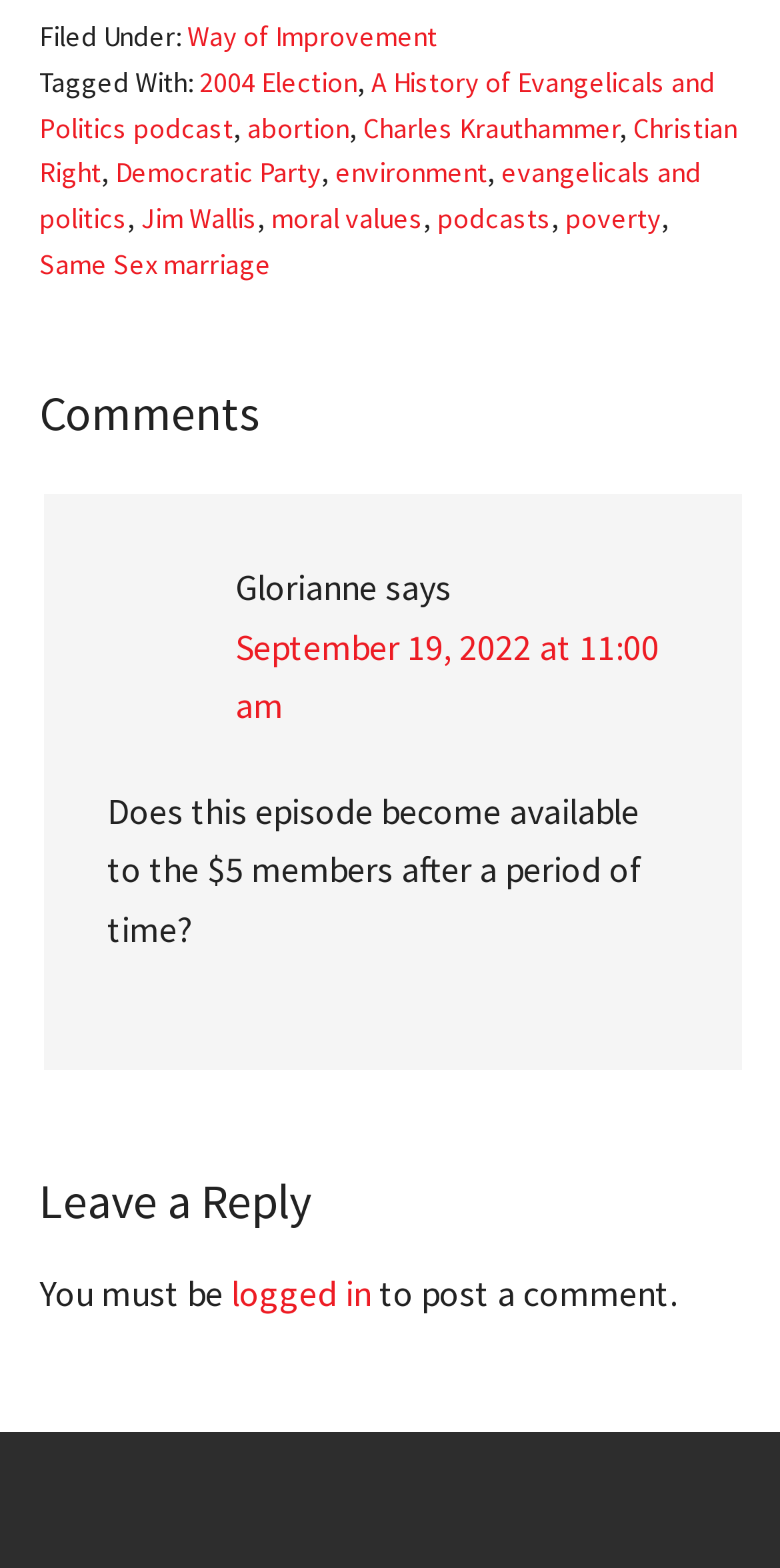Answer the question below using just one word or a short phrase: 
What is the title of the latest comment?

Glorianne says